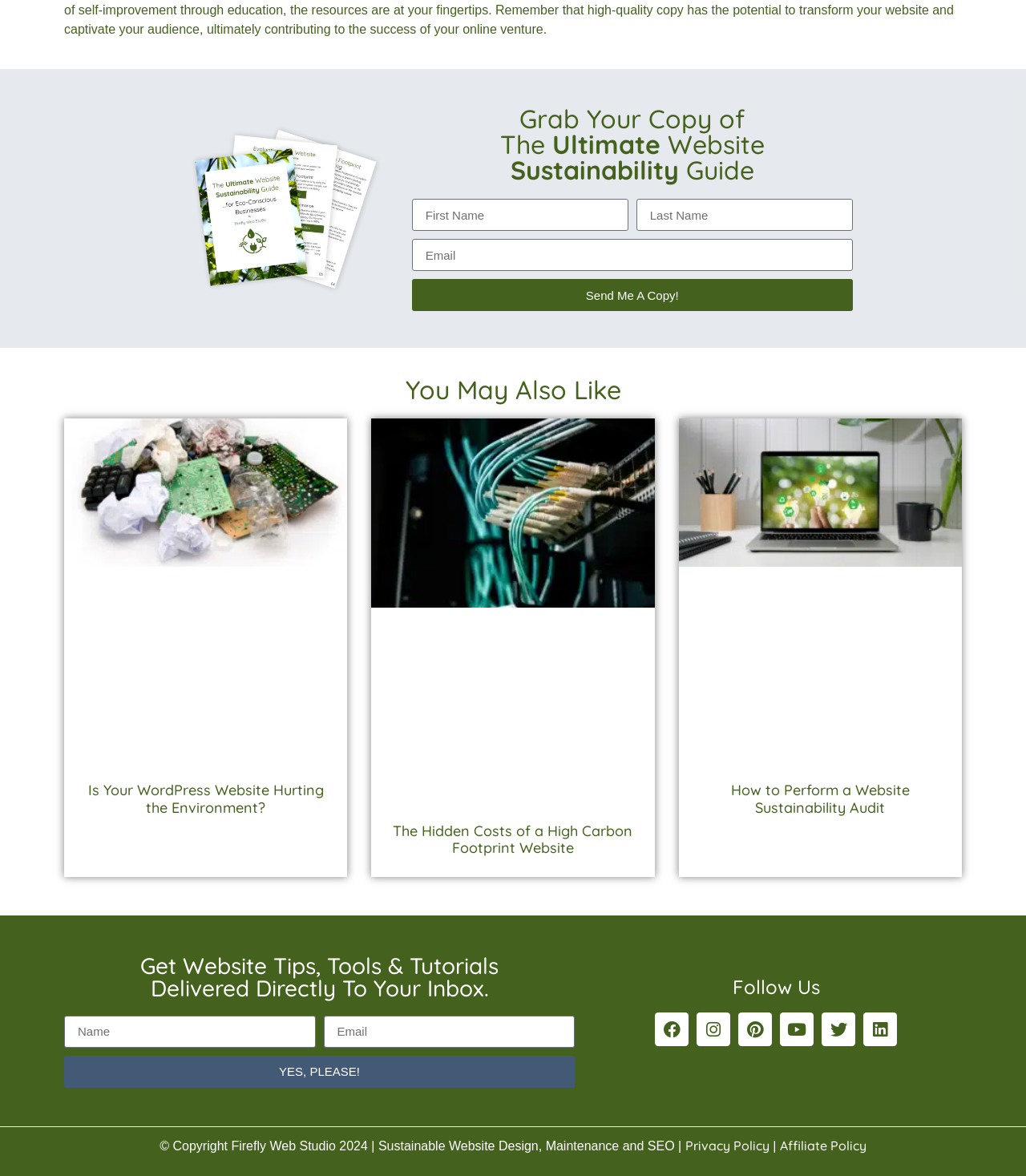Answer the following query concisely with a single word or phrase:
What is the title of the guide being promoted?

The Ultimate Website Sustainability Guide